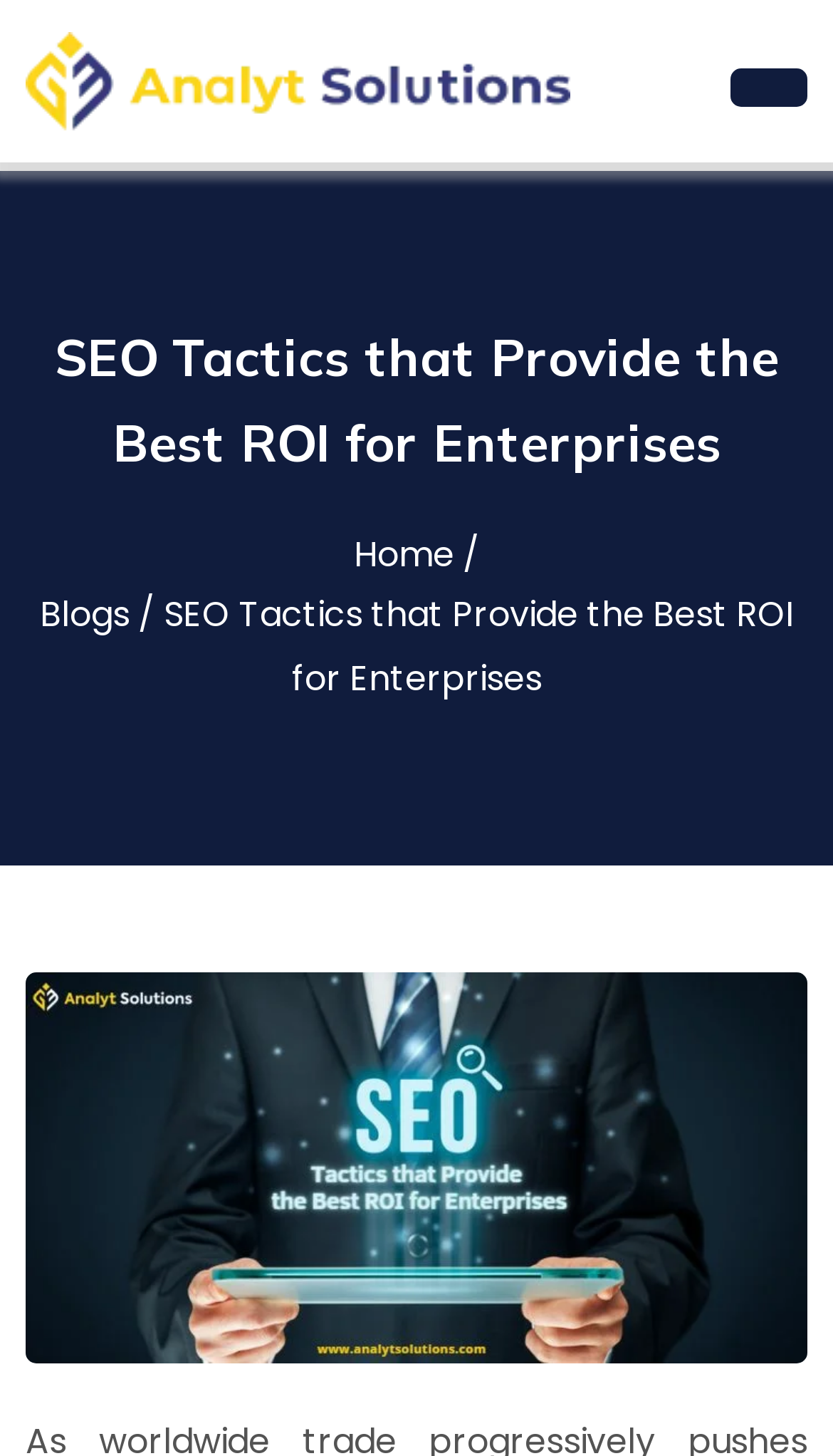Is there a call-to-action button on the webpage?
Analyze the screenshot and provide a detailed answer to the question.

There is a call-to-action button on the webpage, which is located at the top right corner. The button does not have any text, but it is a clickable element that may lead to further actions.